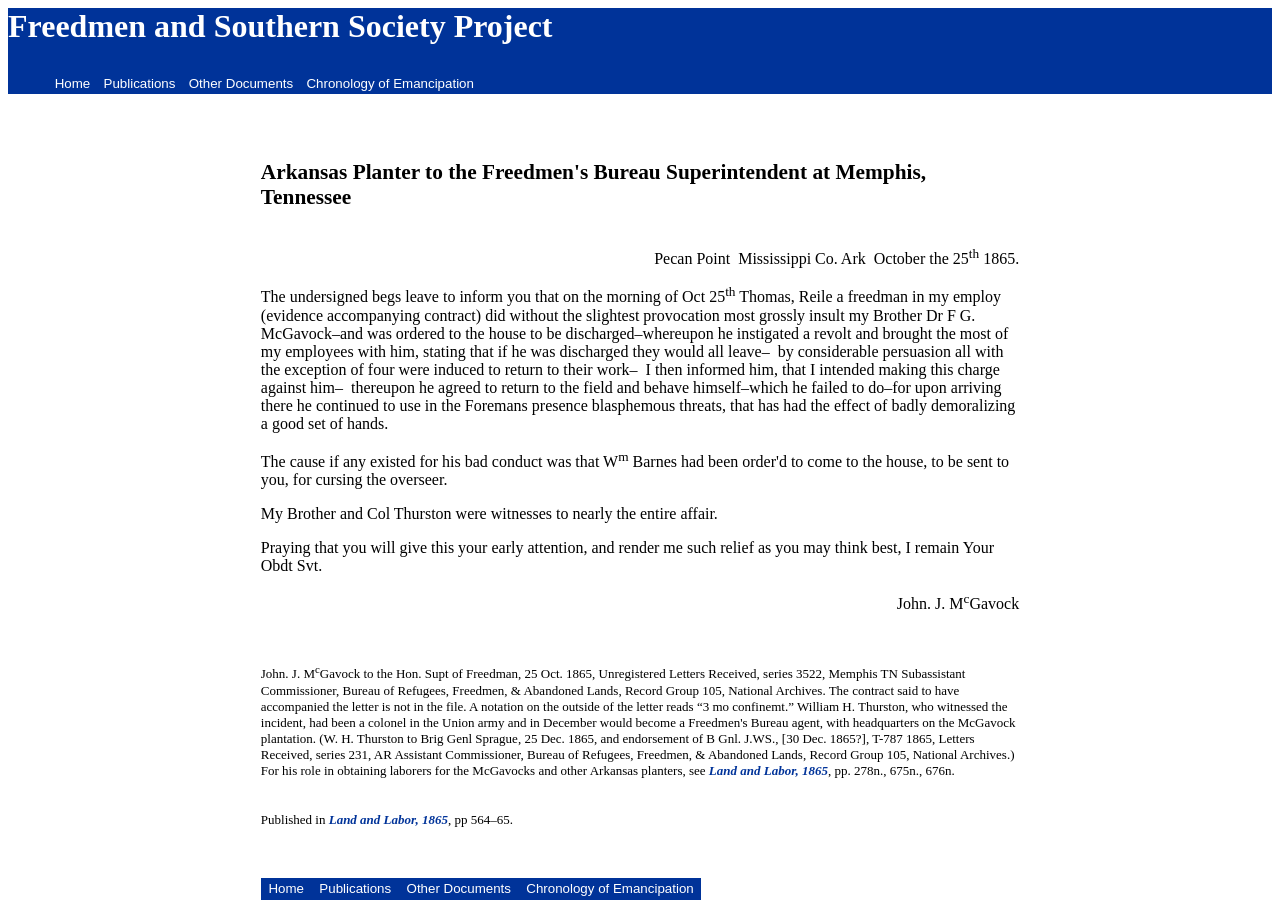Find the bounding box of the element with the following description: "Home". The coordinates must be four float numbers between 0 and 1, formatted as [left, top, right, bottom].

[0.204, 0.968, 0.243, 0.992]